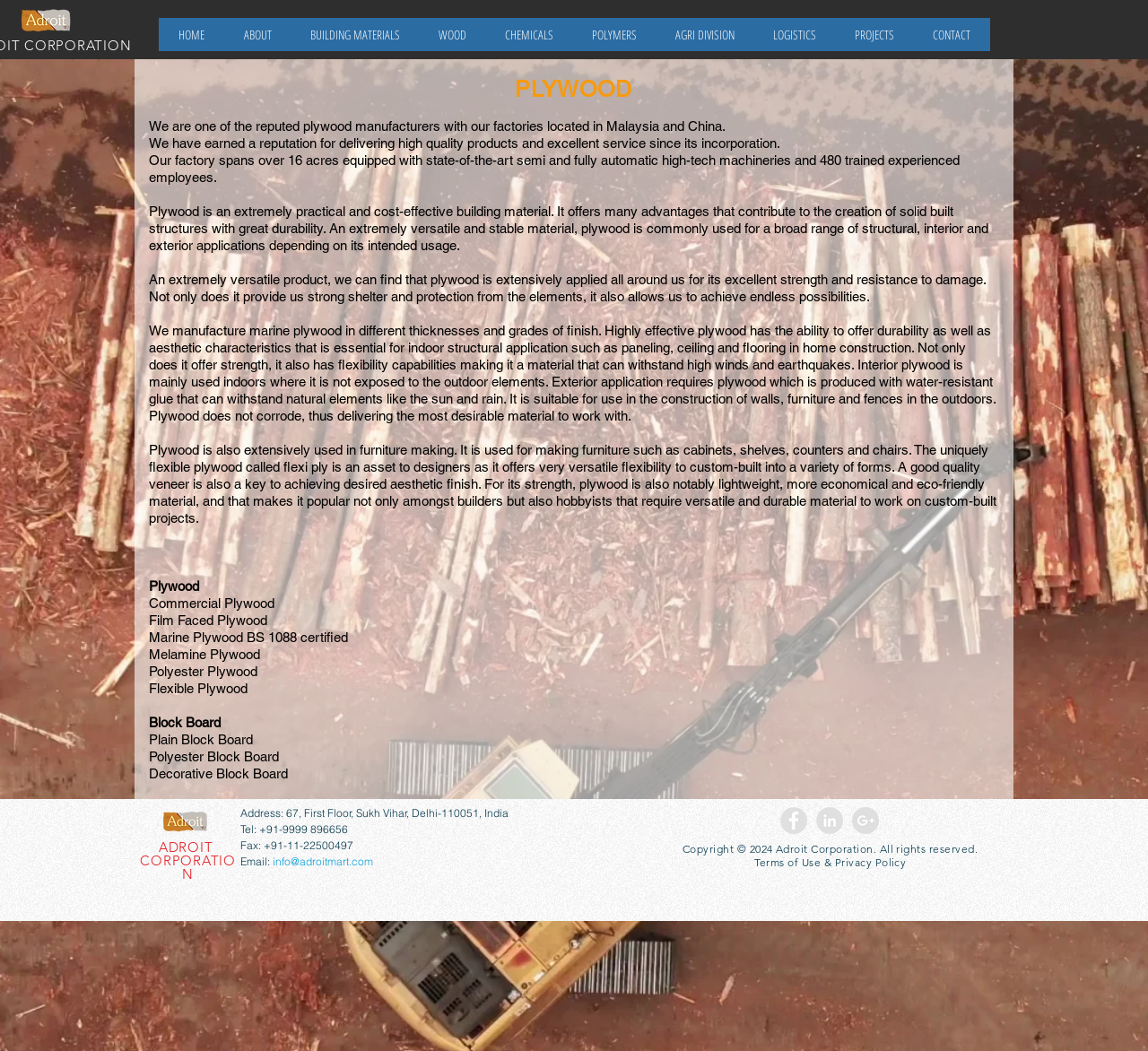Pinpoint the bounding box coordinates of the clickable area necessary to execute the following instruction: "Click Facebook - Grey Circle". The coordinates should be given as four float numbers between 0 and 1, namely [left, top, right, bottom].

[0.68, 0.768, 0.703, 0.793]